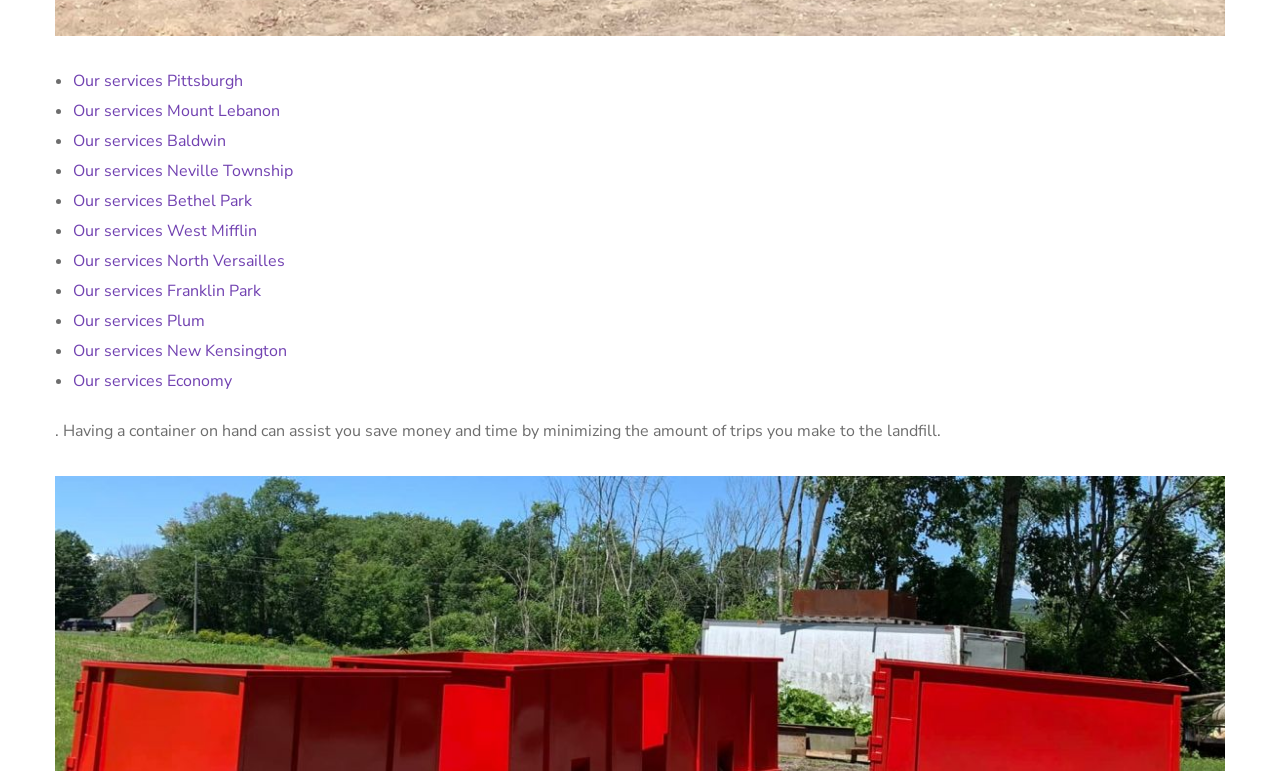What services are offered in Pittsburgh?
Using the image, elaborate on the answer with as much detail as possible.

Based on the list of links on the webpage, I can see that 'Our services Pittsburgh' is one of the options, which implies that the website offers some kind of services in Pittsburgh.